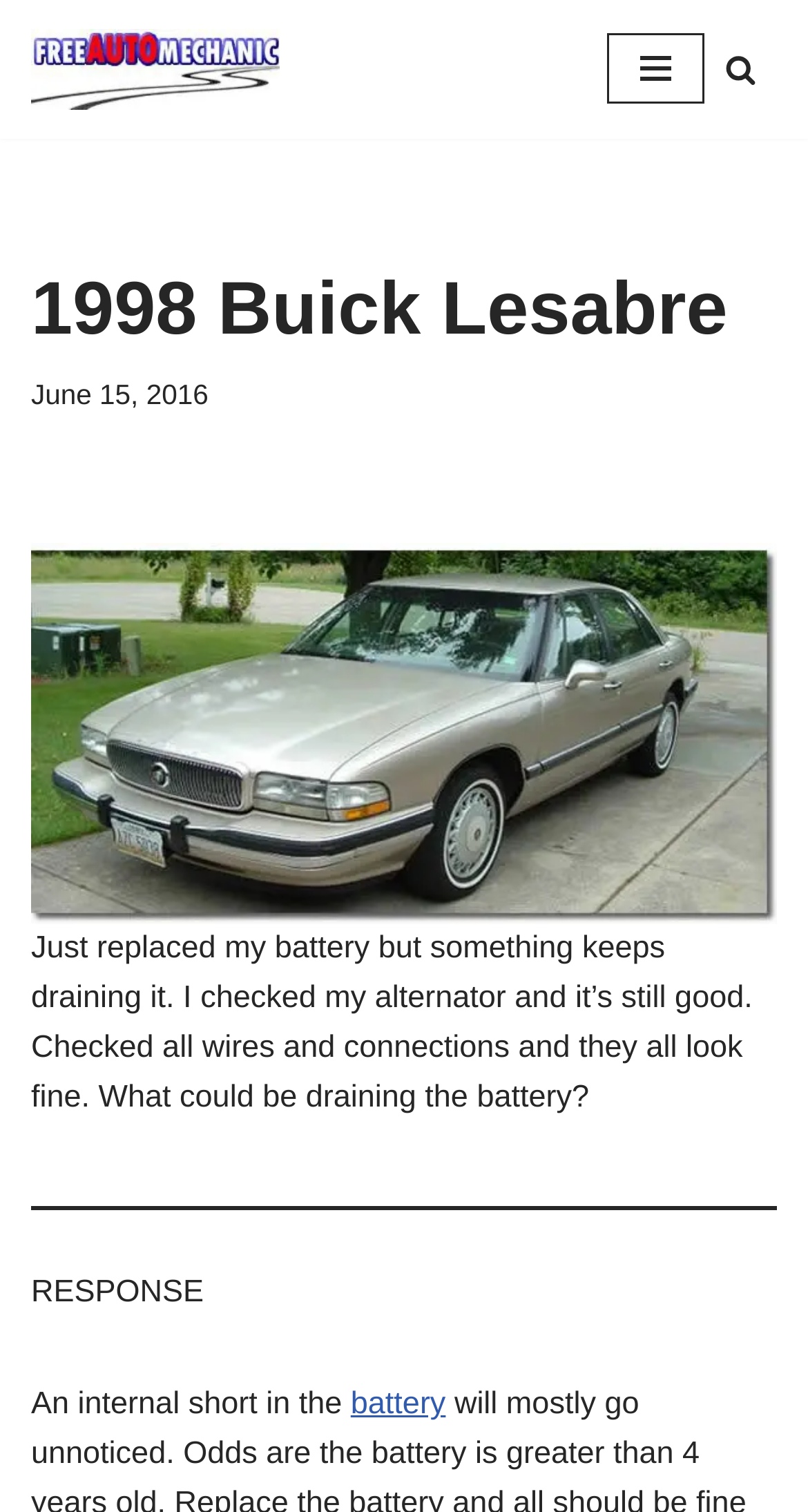Find the coordinates for the bounding box of the element with this description: "Navigation Menu".

[0.751, 0.023, 0.872, 0.069]